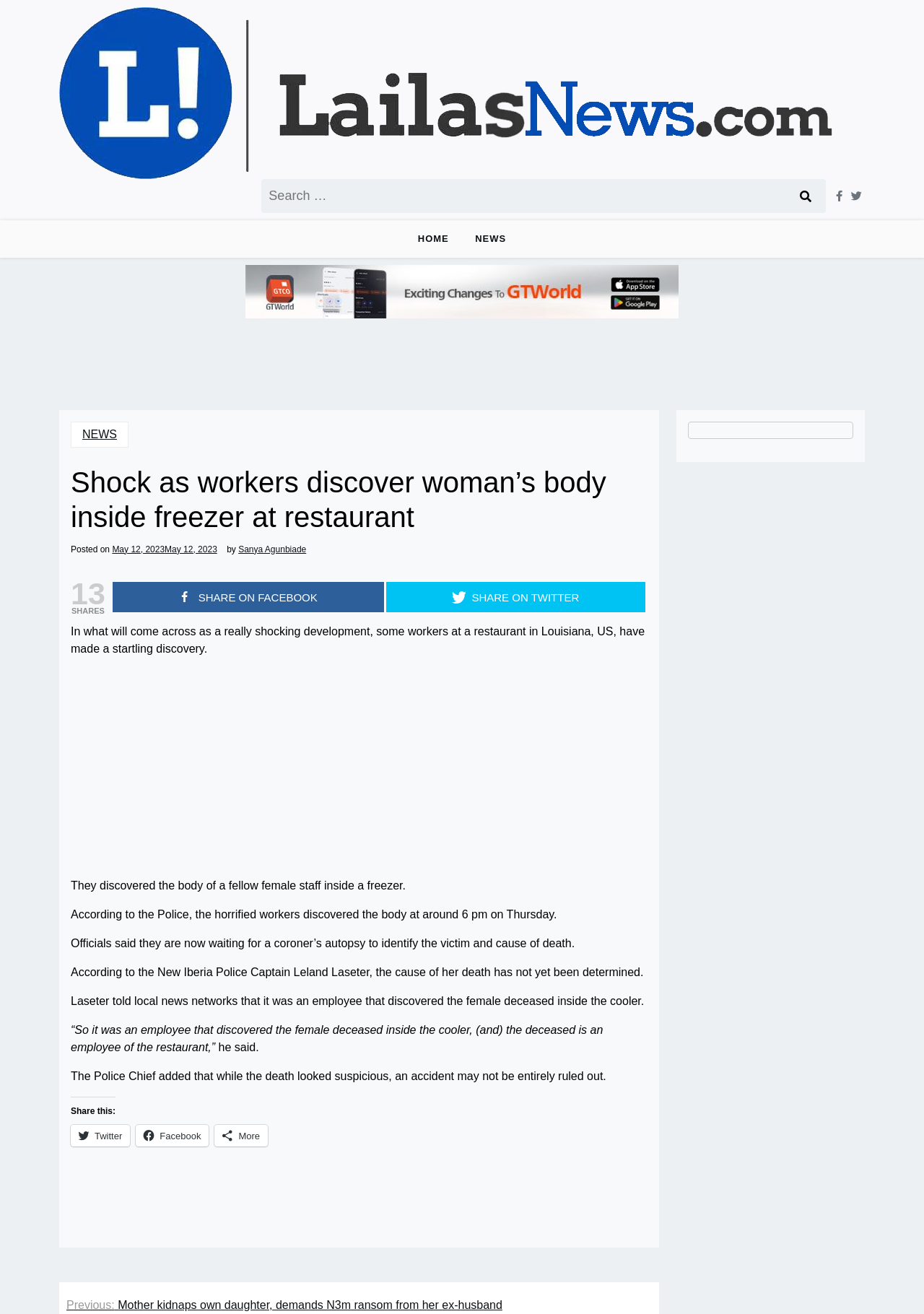Please extract the webpage's main title and generate its text content.

Shock as workers discover woman’s body inside freezer at restaurant